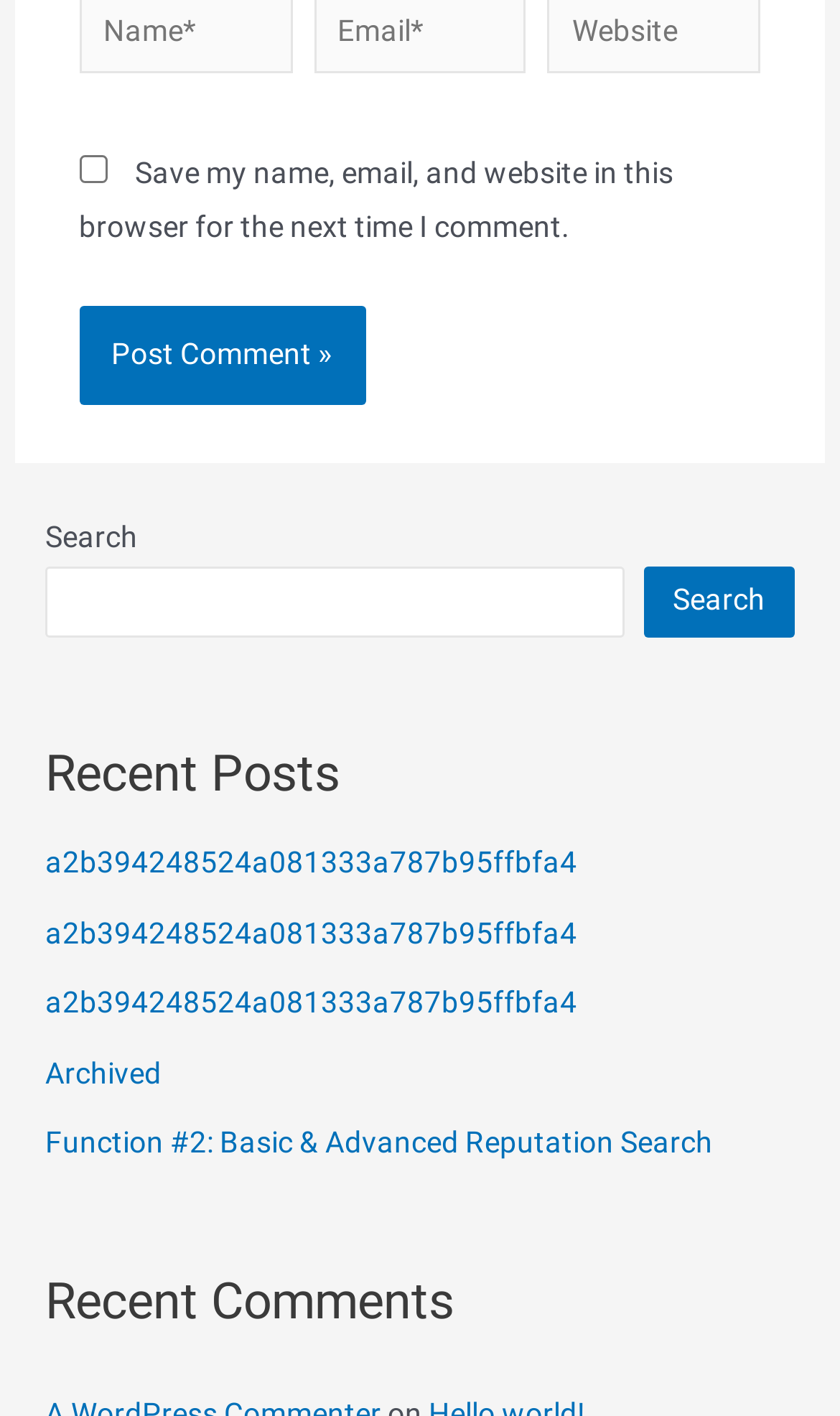Please specify the bounding box coordinates of the region to click in order to perform the following instruction: "Click the Post Comment button".

[0.094, 0.216, 0.435, 0.286]